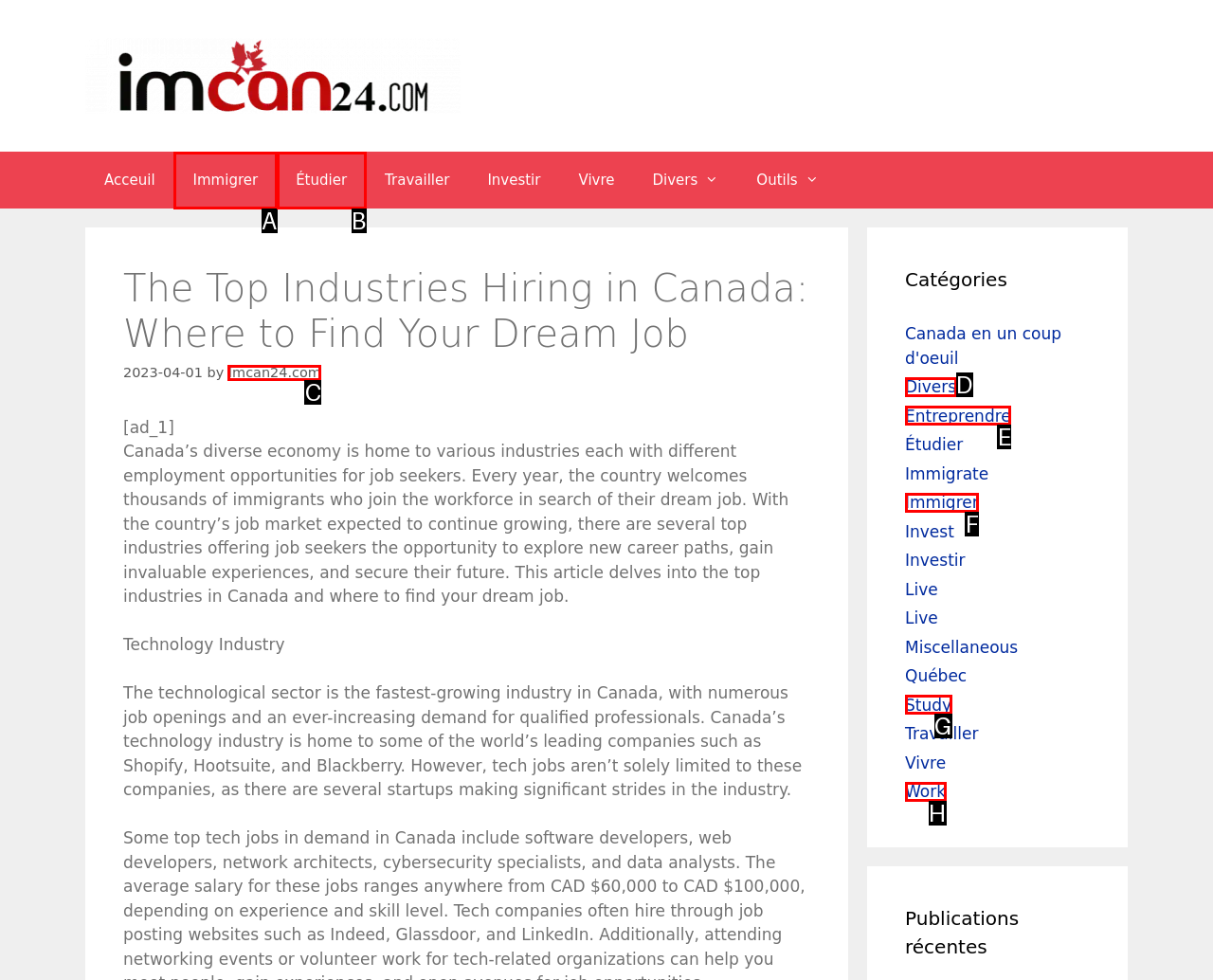Given the element description: Étudier, choose the HTML element that aligns with it. Indicate your choice with the corresponding letter.

B